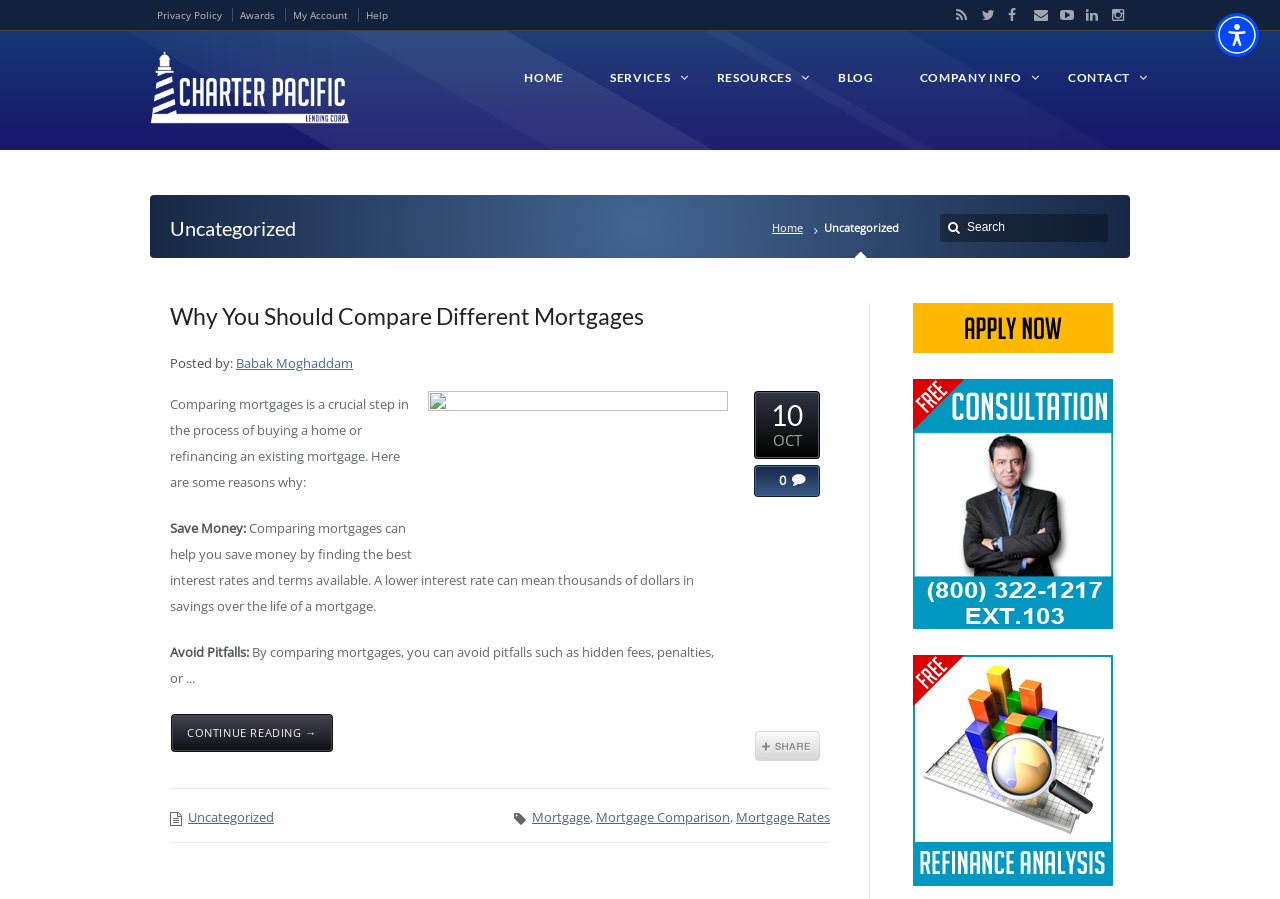Locate the bounding box coordinates of the element I should click to achieve the following instruction: "Apply now".

[0.699, 0.337, 0.883, 0.392]